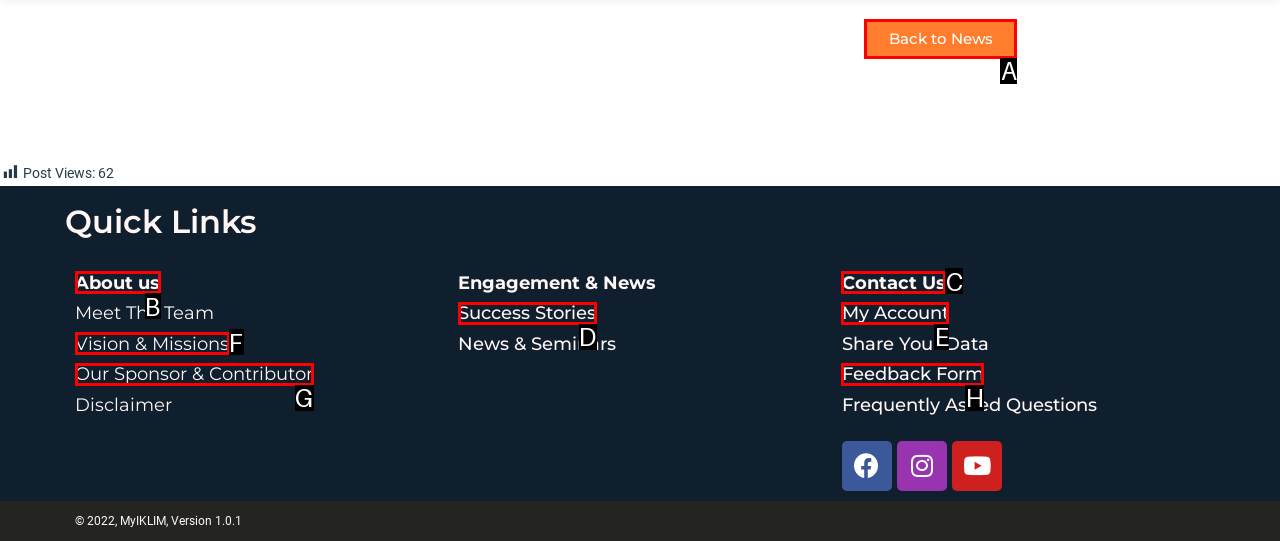Identify the matching UI element based on the description: My Account
Reply with the letter from the available choices.

E